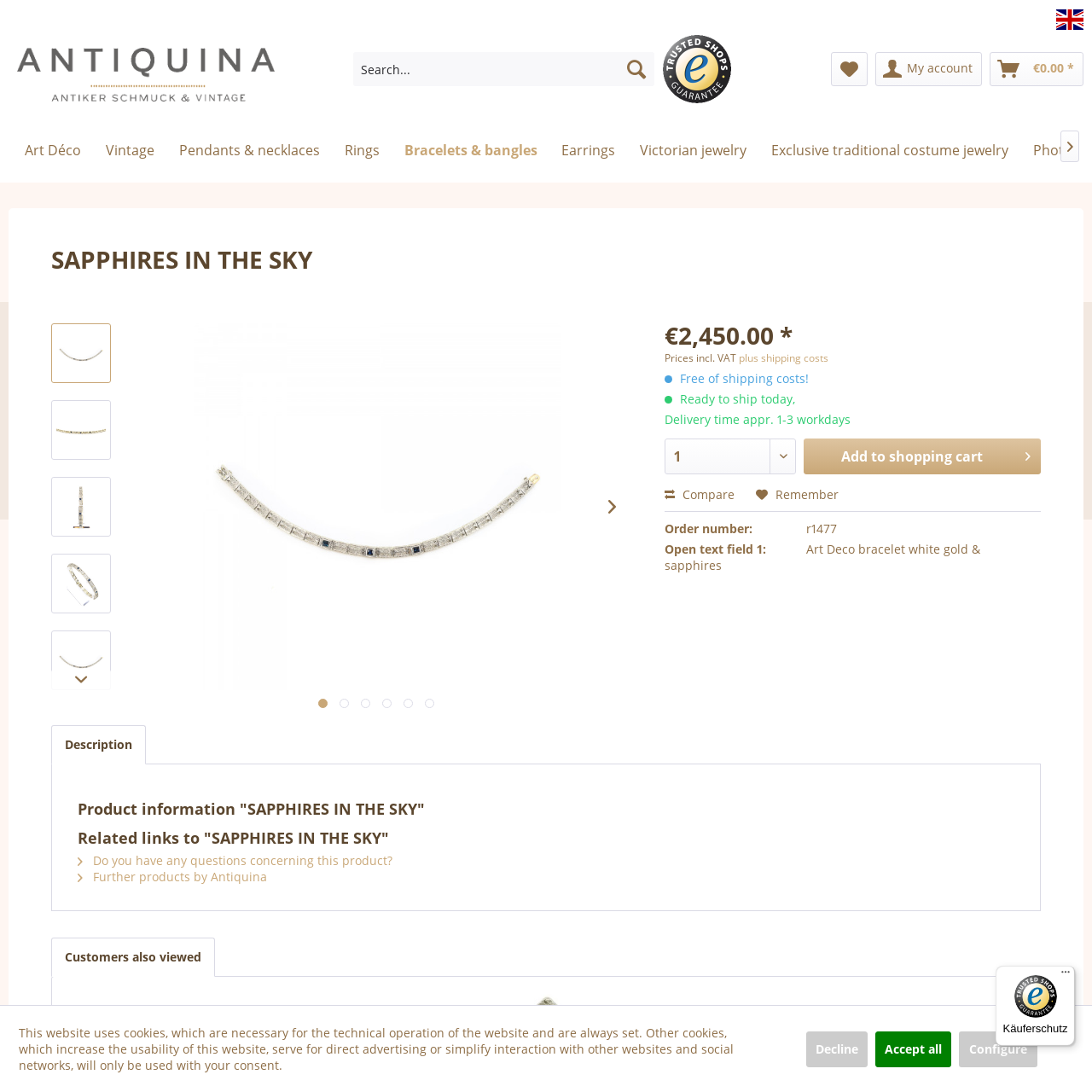Explain comprehensively what is shown in the image marked by the red outline.

The image features the "SAPPHIRES IN THE SKY" product, showcasing an elegant design of an Art Deco bracelet made from white gold and adorned with sapphires. The bracelet is positioned prominently, emphasizing its luxurious appearance and intricate craftsmanship. Accompanying the product is text indicating its price of €2,450, which includes VAT, as well as a note about free shipping. Below, there's additional information suggesting a speedy delivery time of approximately 1-3 working days, enhancing its appeal for potential buyers. The overall presentation reflects a sophisticated and upscale aesthetic, aligning with the exclusive nature of the Antiquina jewelry brand.